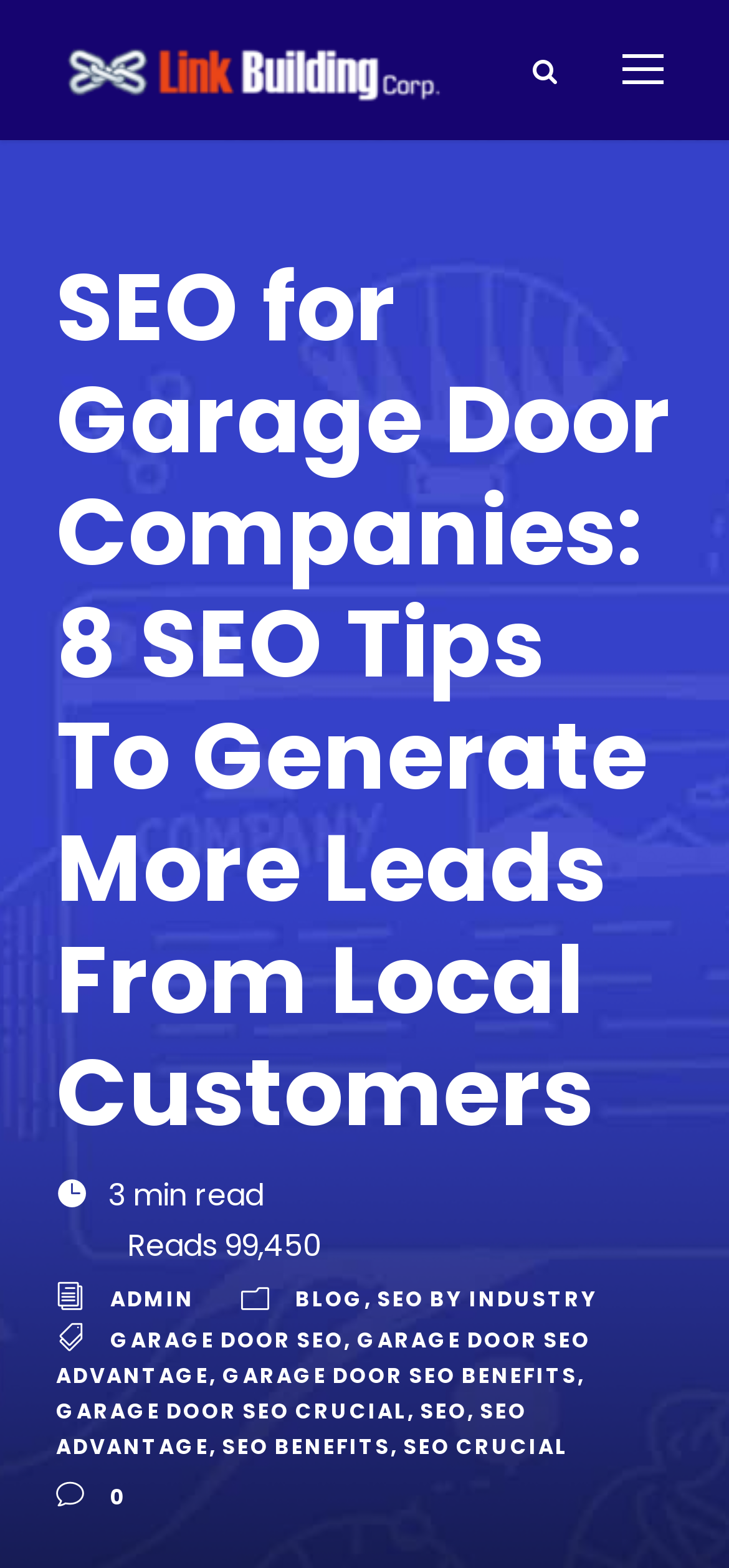Find the bounding box coordinates of the clickable element required to execute the following instruction: "Click on the link to learn about link building services". Provide the coordinates as four float numbers between 0 and 1, i.e., [left, top, right, bottom].

[0.077, 0.031, 0.621, 0.058]